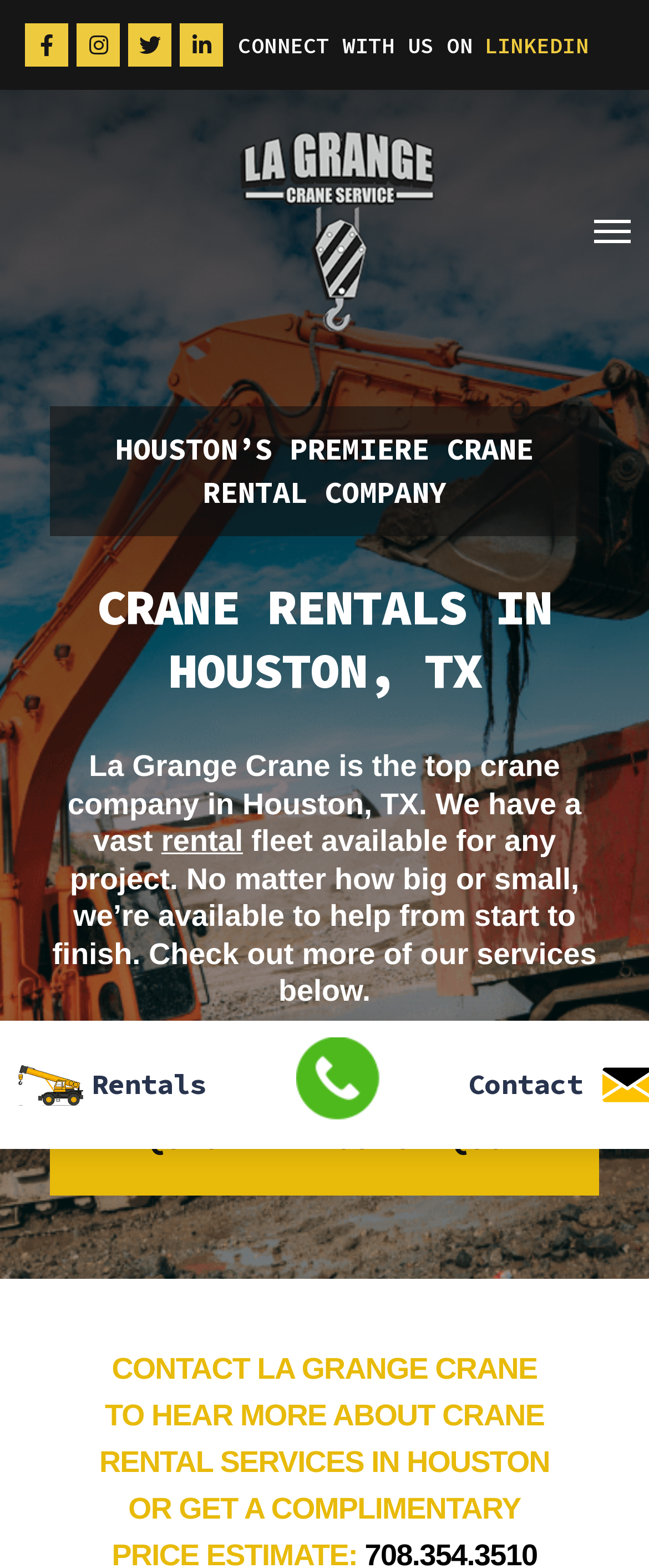Use the information in the screenshot to answer the question comprehensively: What type of cranes are available for rent?

The type of cranes available for rent can be inferred from the text 'CRANE RENTALS IN HOUSTON, TX' and the context of the webpage, which suggests that the company offers truck, telehandler, and rough terrain crane rental services.